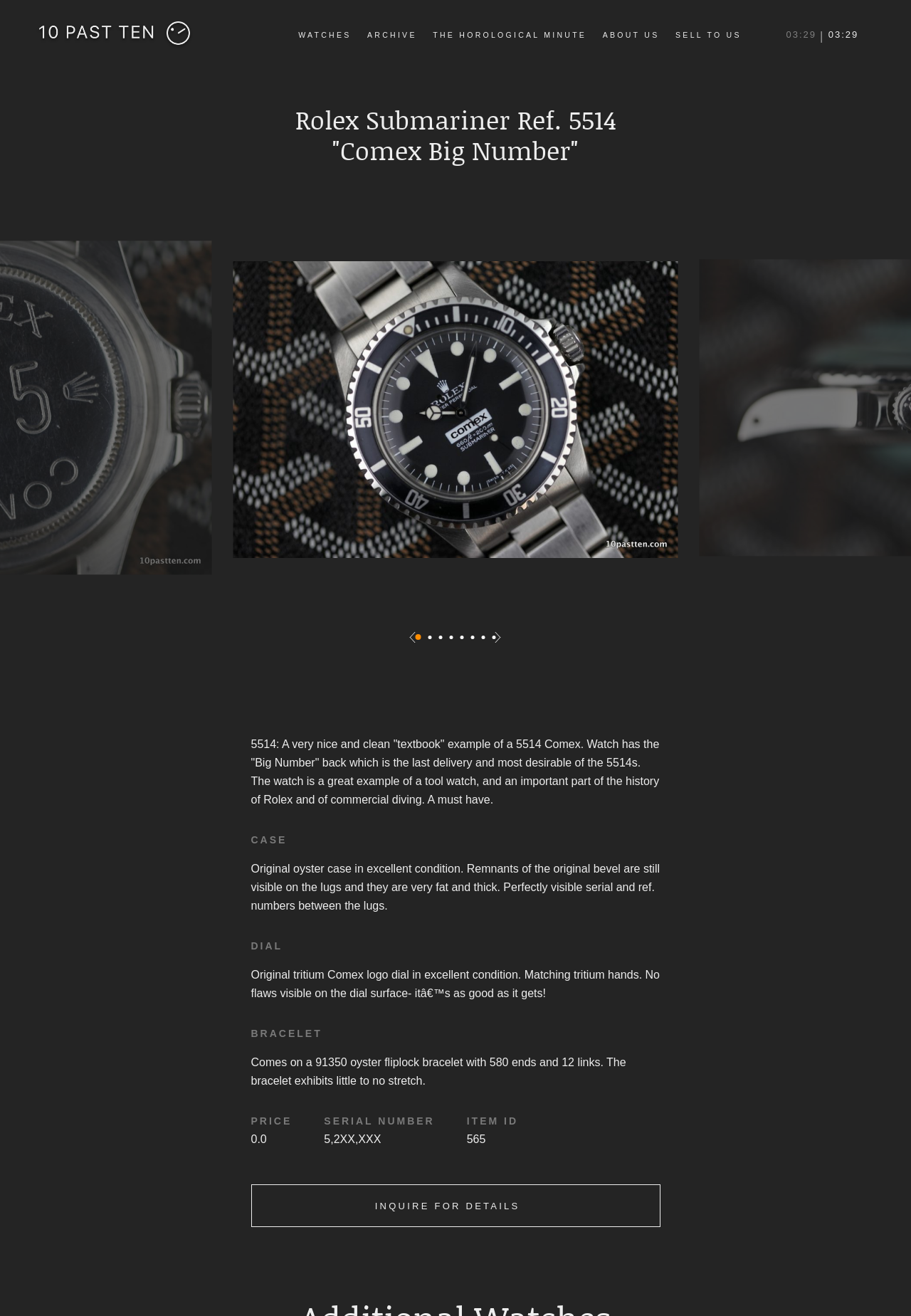What is the type of watch described?
Please provide a single word or phrase in response based on the screenshot.

Rolex Submariner